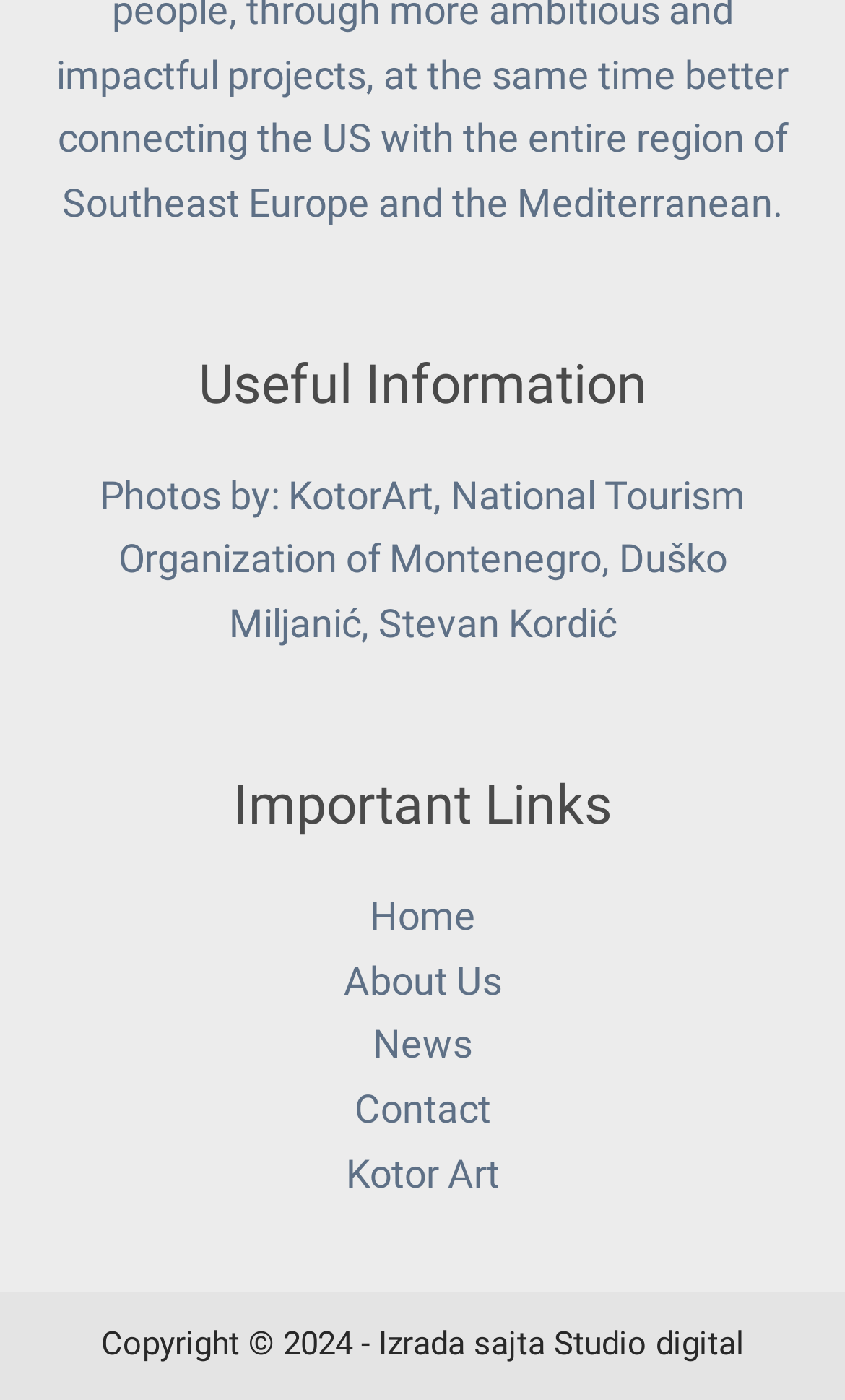Provide a one-word or brief phrase answer to the question:
What is the year mentioned in the copyright text?

2024